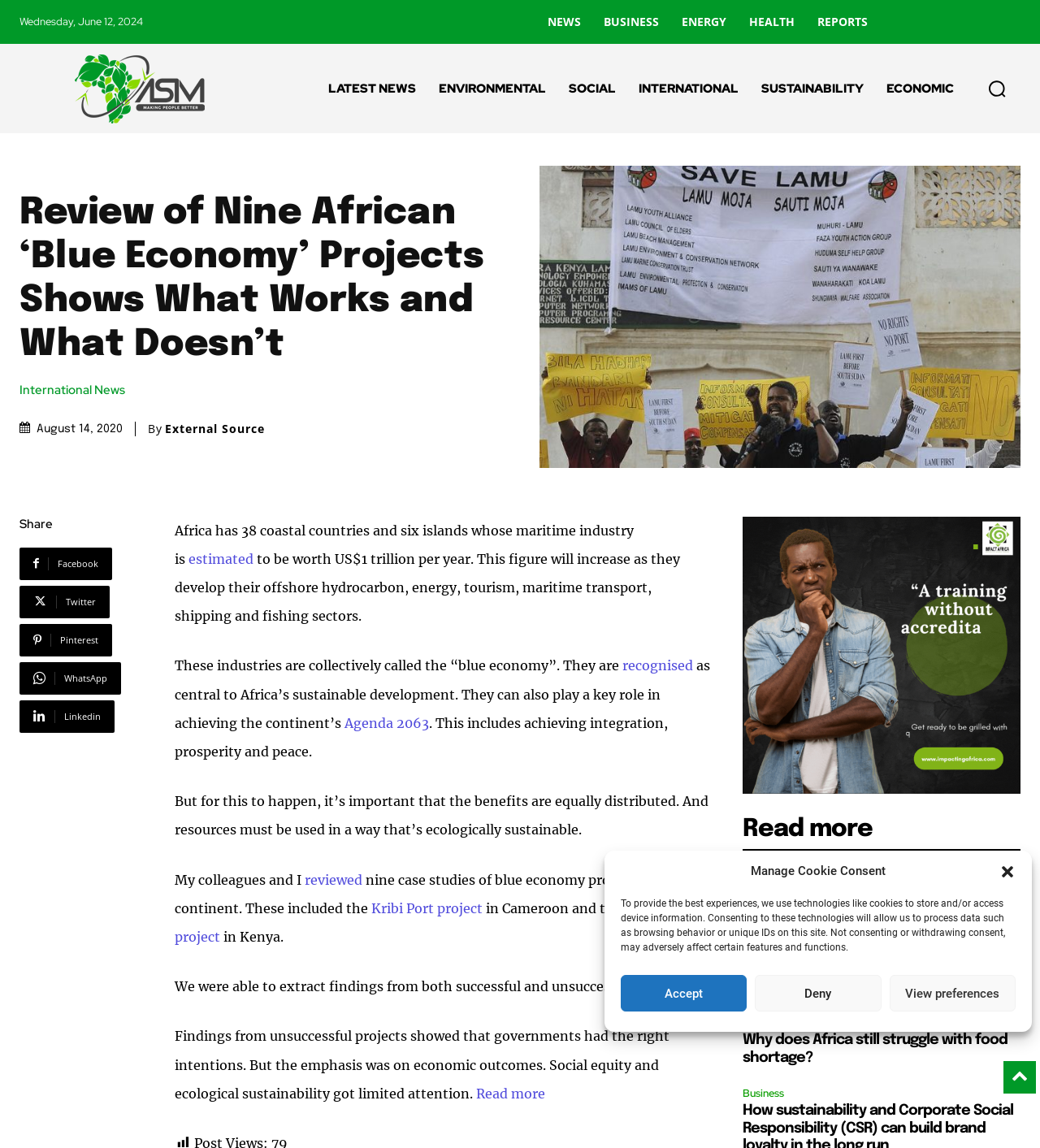Determine the bounding box coordinates of the clickable element to complete this instruction: "Search for something". Provide the coordinates in the format of four float numbers between 0 and 1, [left, top, right, bottom].

[0.936, 0.057, 0.981, 0.098]